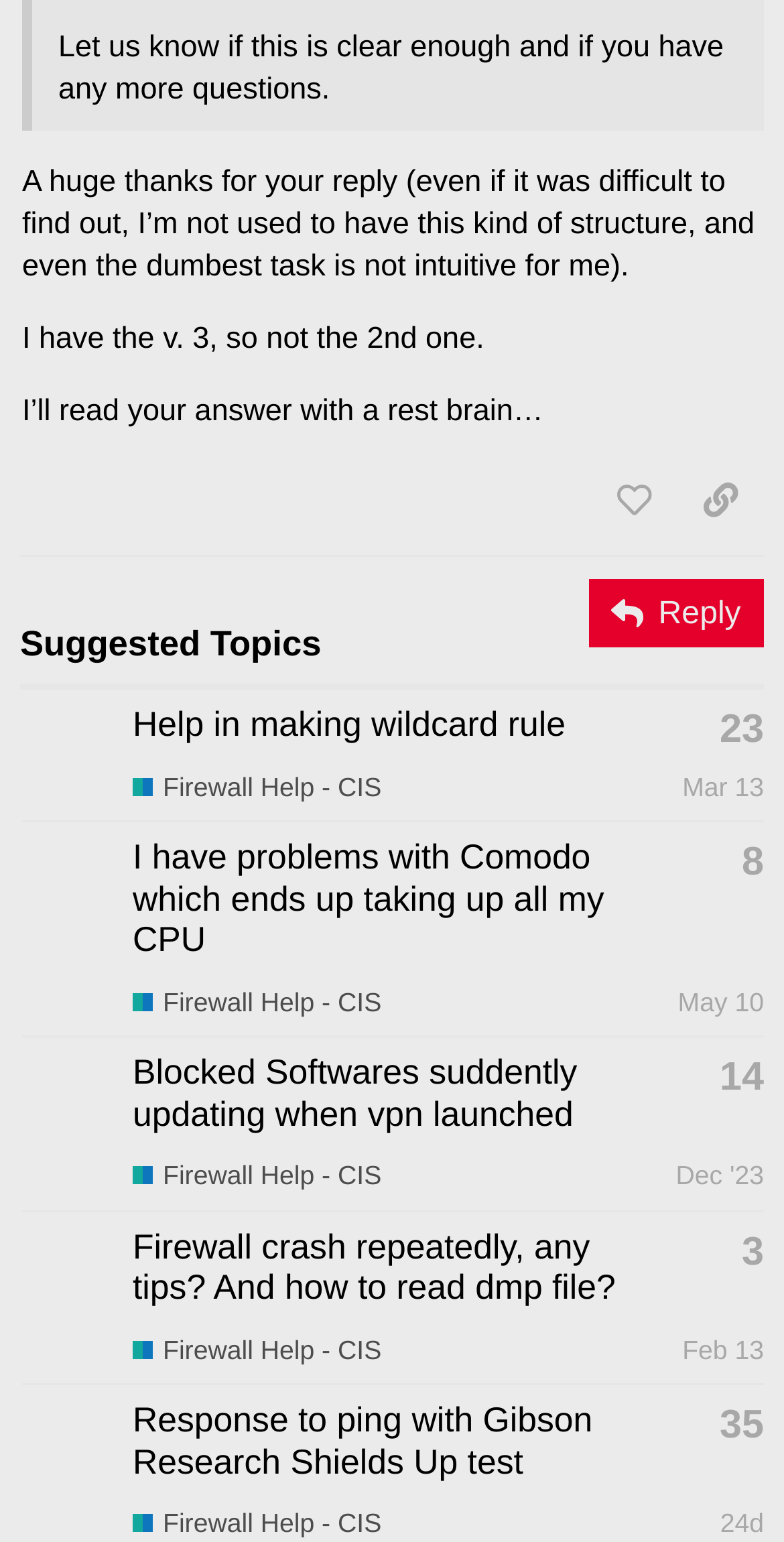Respond to the question below with a single word or phrase: How many replies does the topic 'Help in making wildcard rule' have?

23